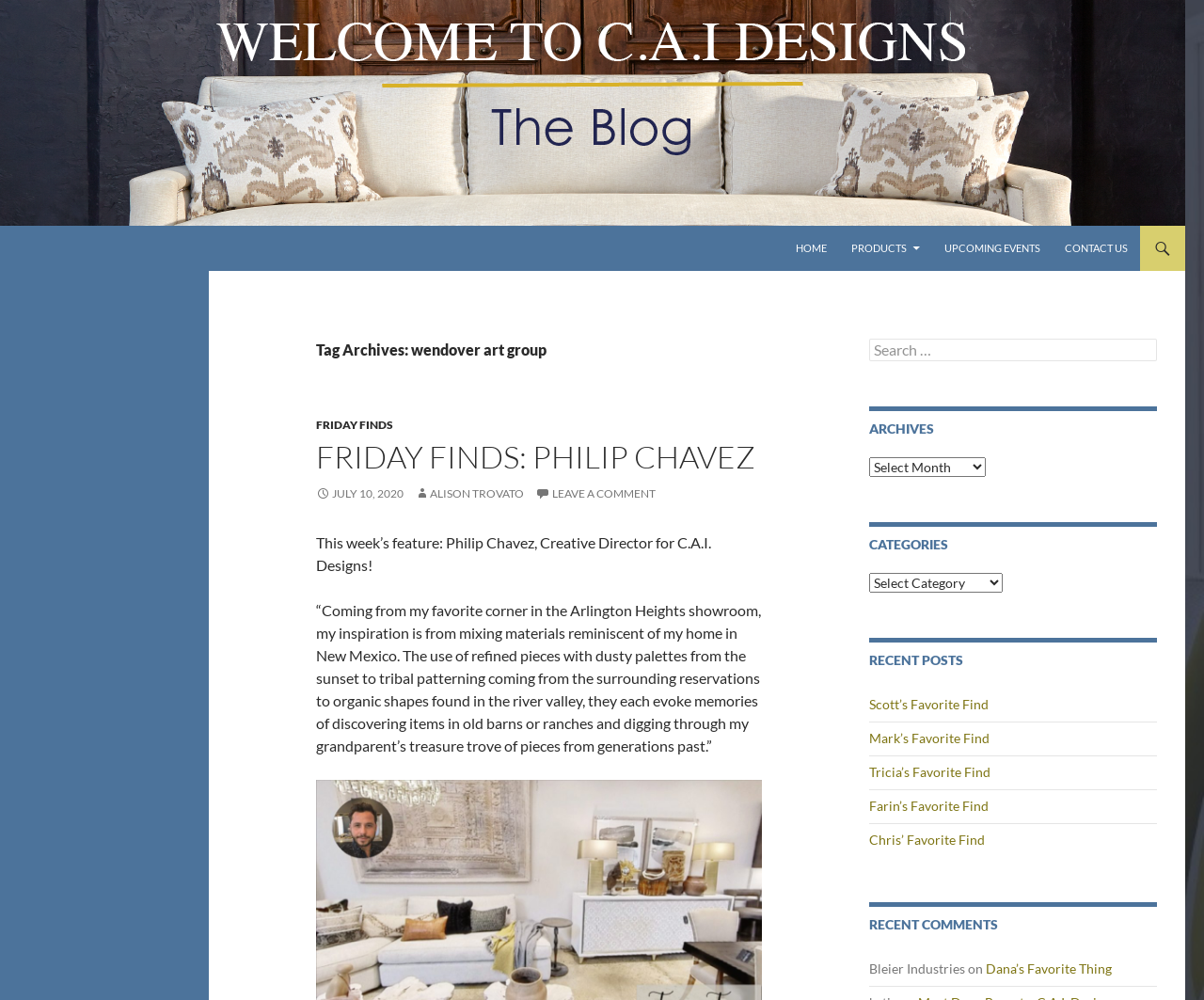Identify the bounding box coordinates of the element to click to follow this instruction: 'Leave a comment'. Ensure the coordinates are four float values between 0 and 1, provided as [left, top, right, bottom].

[0.445, 0.486, 0.545, 0.5]